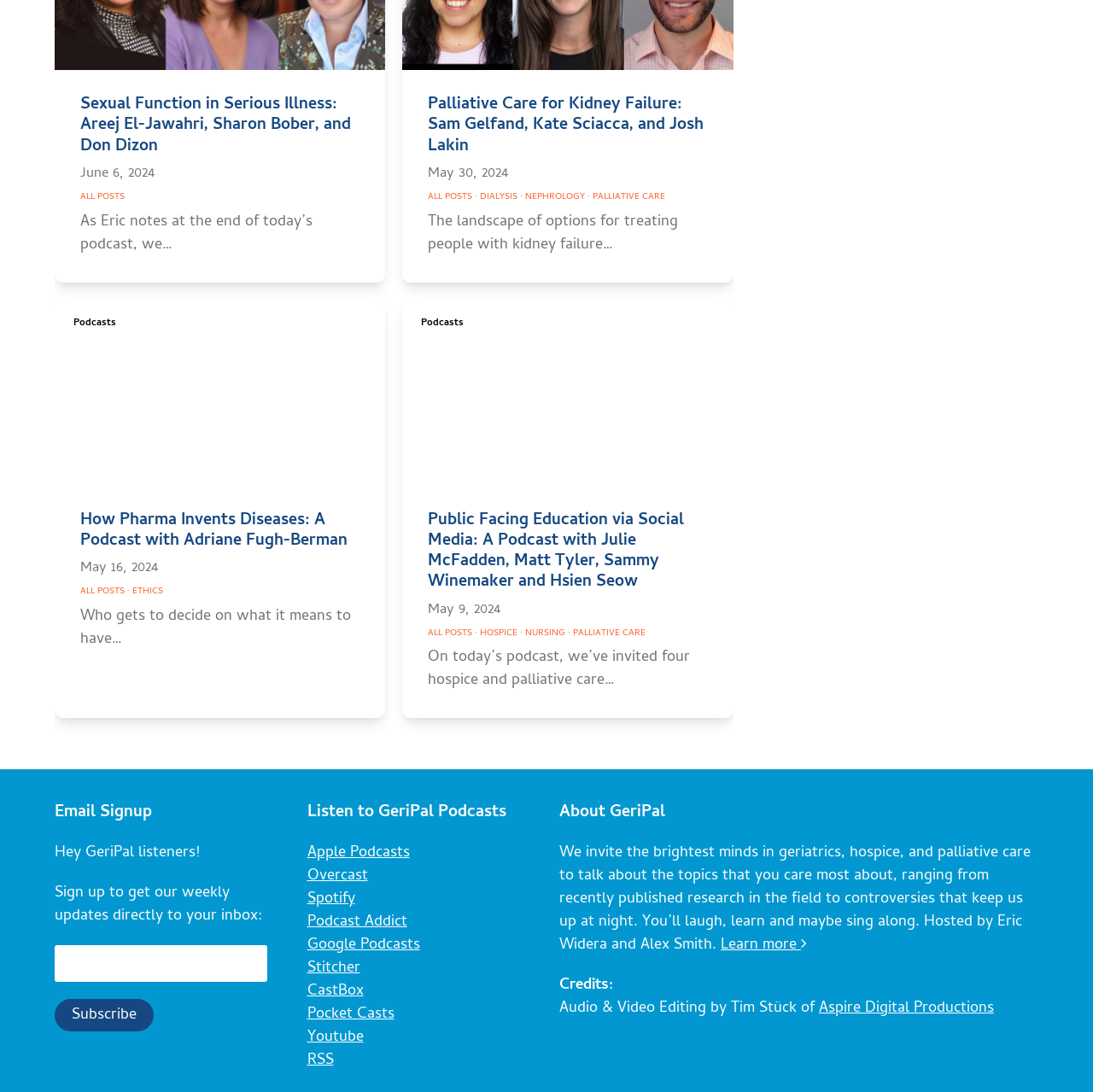Please determine the bounding box coordinates of the element to click on in order to accomplish the following task: "Click the 'Subscribe' button". Ensure the coordinates are four float numbers ranging from 0 to 1, i.e., [left, top, right, bottom].

[0.05, 0.915, 0.141, 0.944]